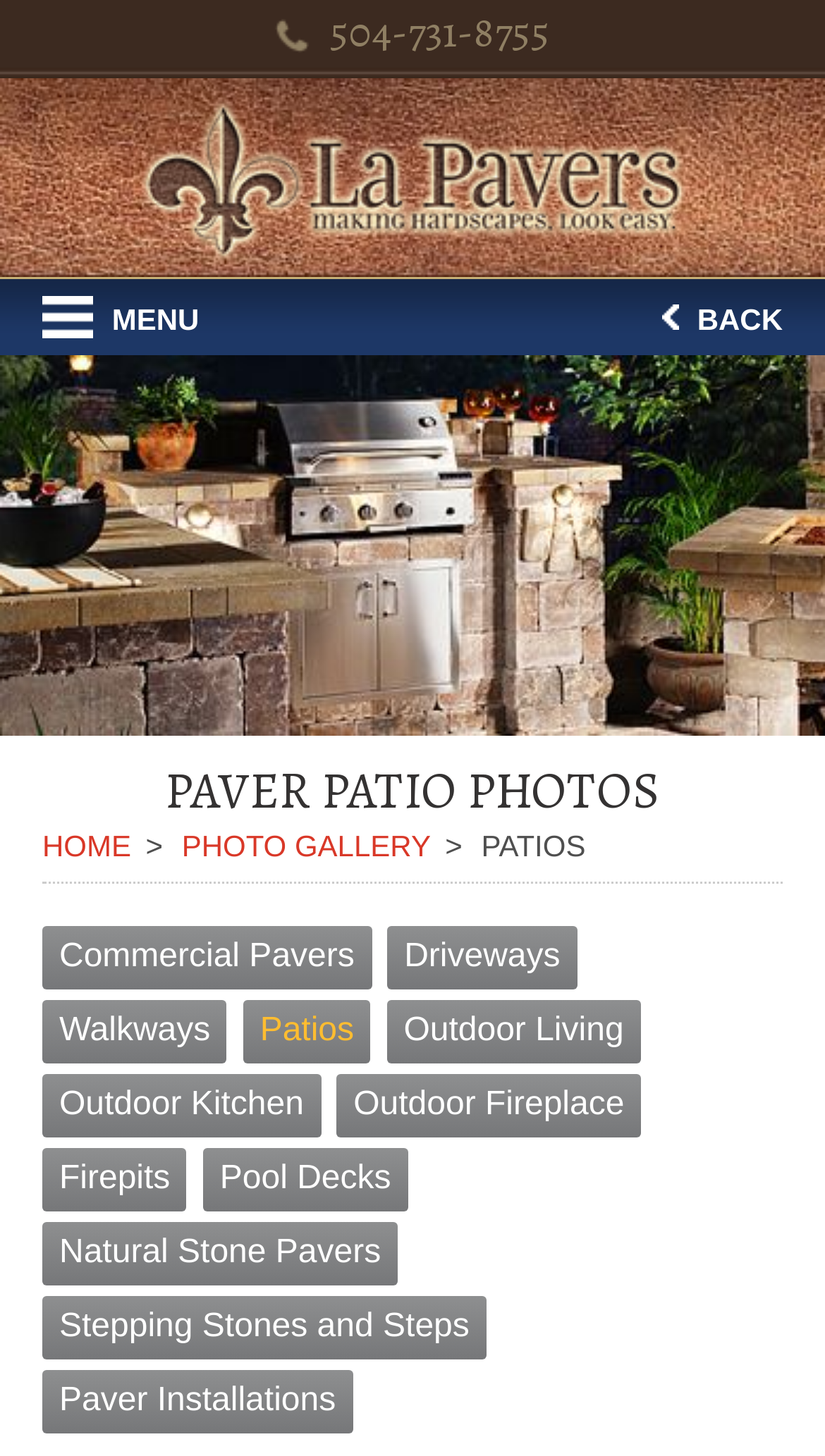Specify the bounding box coordinates of the element's area that should be clicked to execute the given instruction: "Explore patios". The coordinates should be four float numbers between 0 and 1, i.e., [left, top, right, bottom].

[0.583, 0.569, 0.71, 0.592]